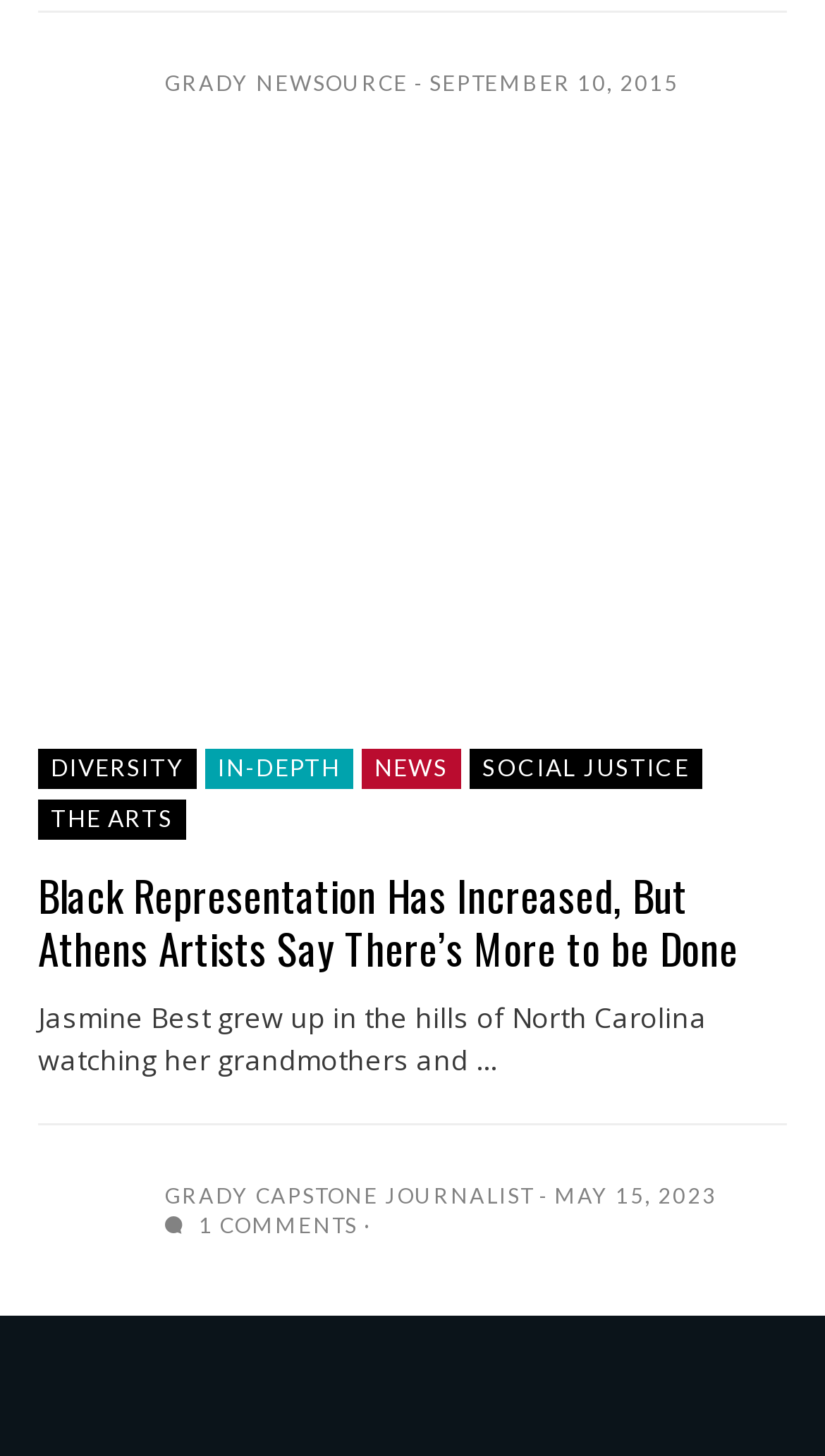Could you specify the bounding box coordinates for the clickable section to complete the following instruction: "Click on the 'GRADY NEWSOURCE -' link"?

[0.2, 0.048, 0.513, 0.065]